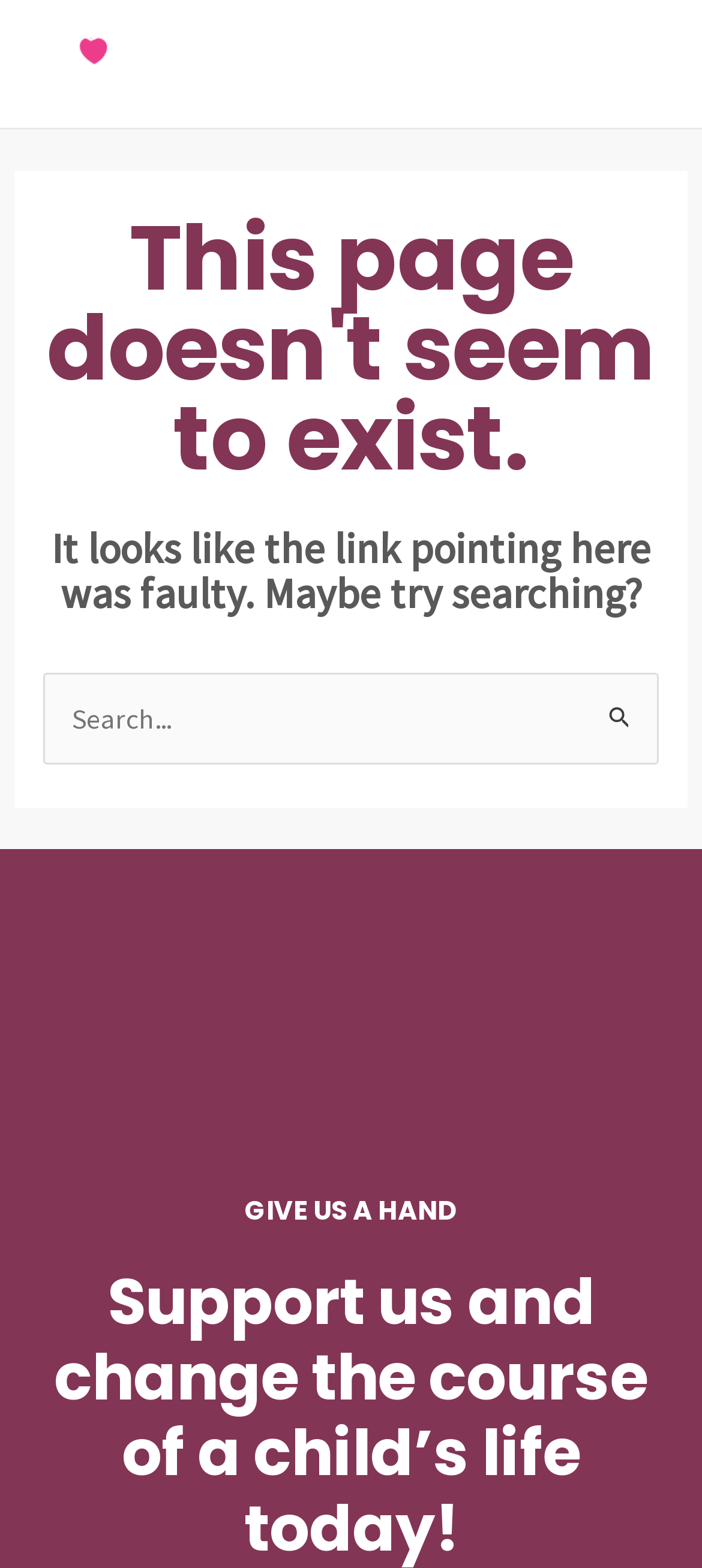What is the main error message on this page?
Give a single word or phrase as your answer by examining the image.

This page doesn't seem to exist.